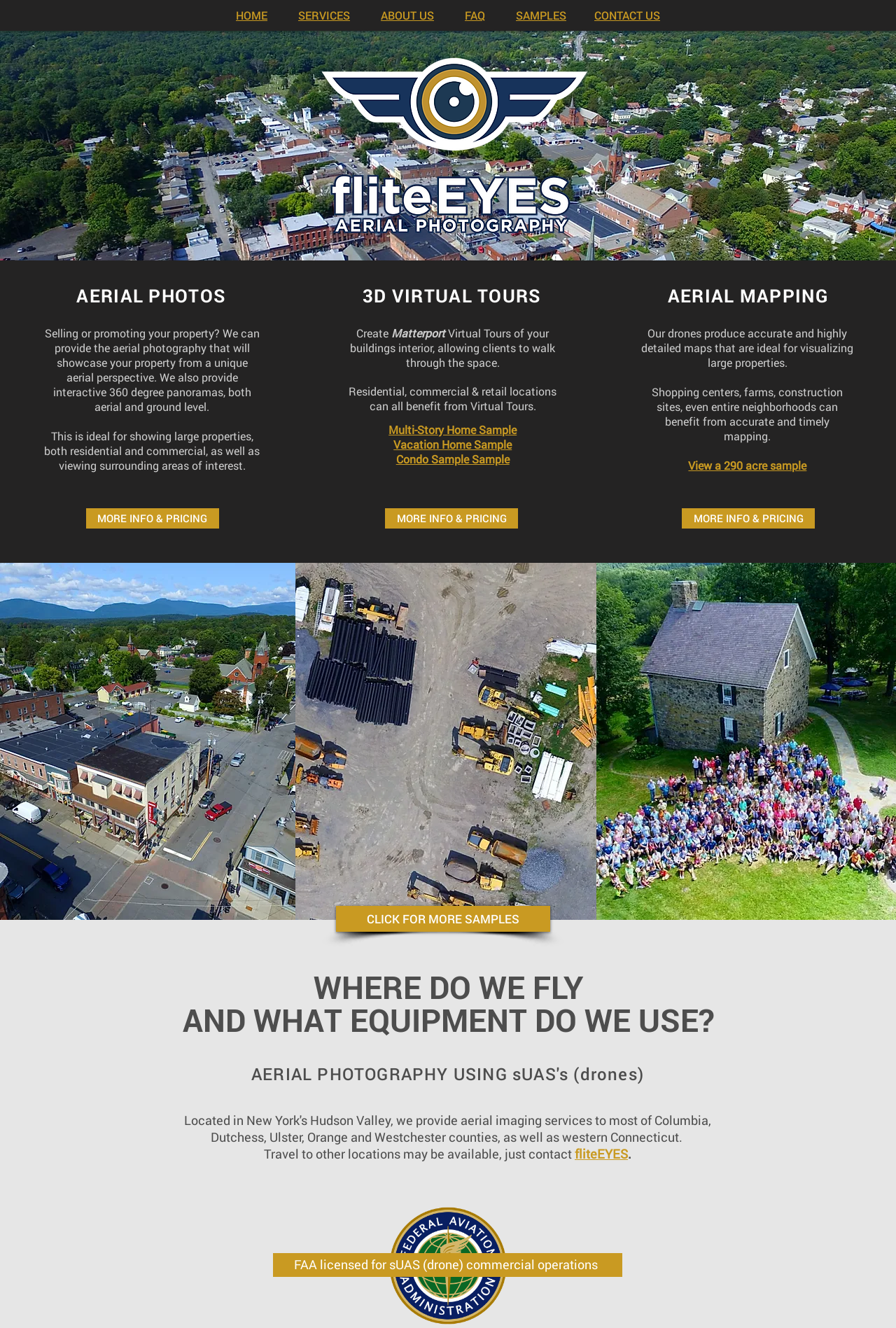Answer the following query concisely with a single word or phrase:
What is the benefit of Aerial Mapping?

Visualizing large properties